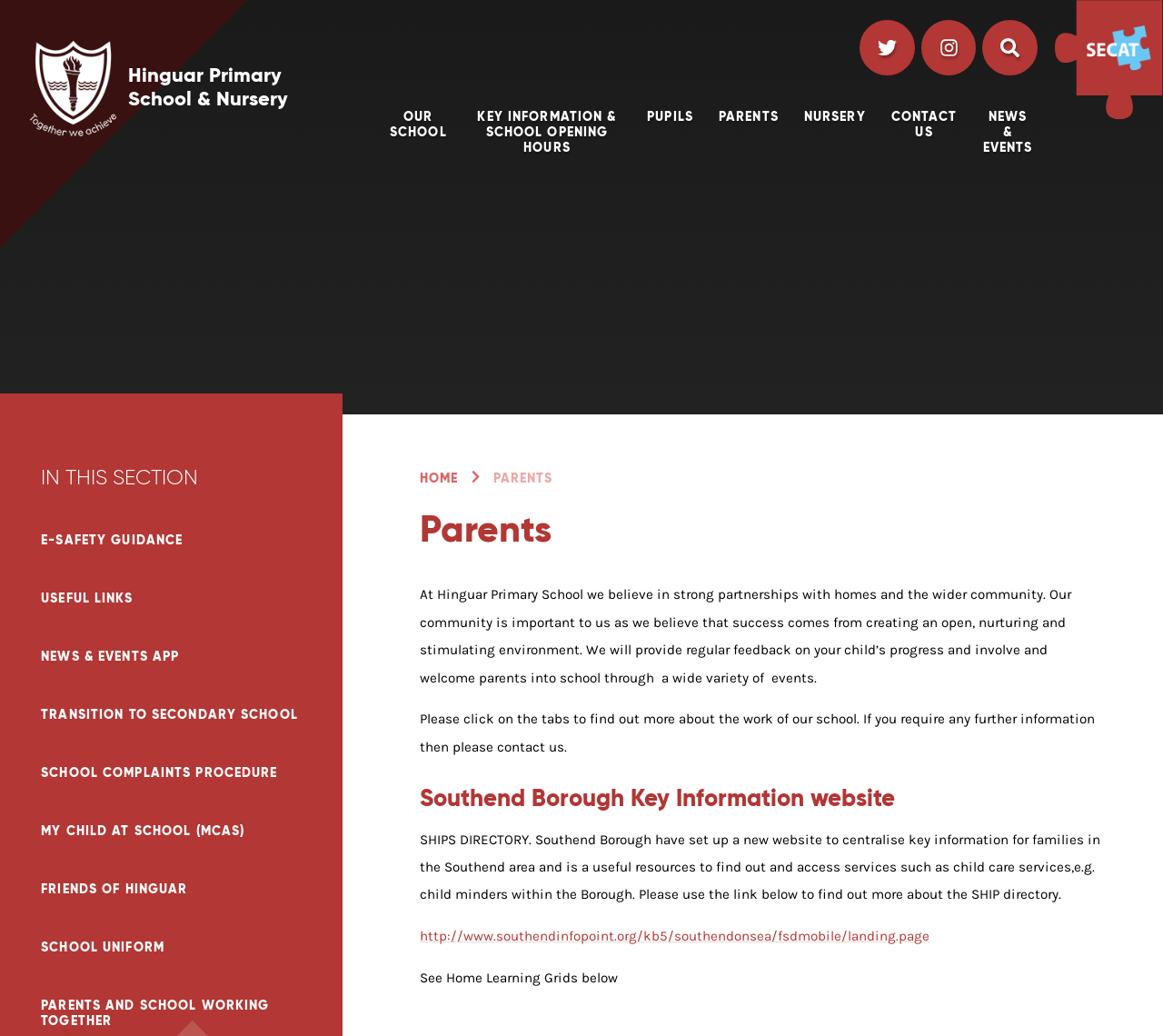Provide the bounding box coordinates for the UI element described in this sentence: "David". The coordinates should be four float values between 0 and 1, i.e., [left, top, right, bottom].

None